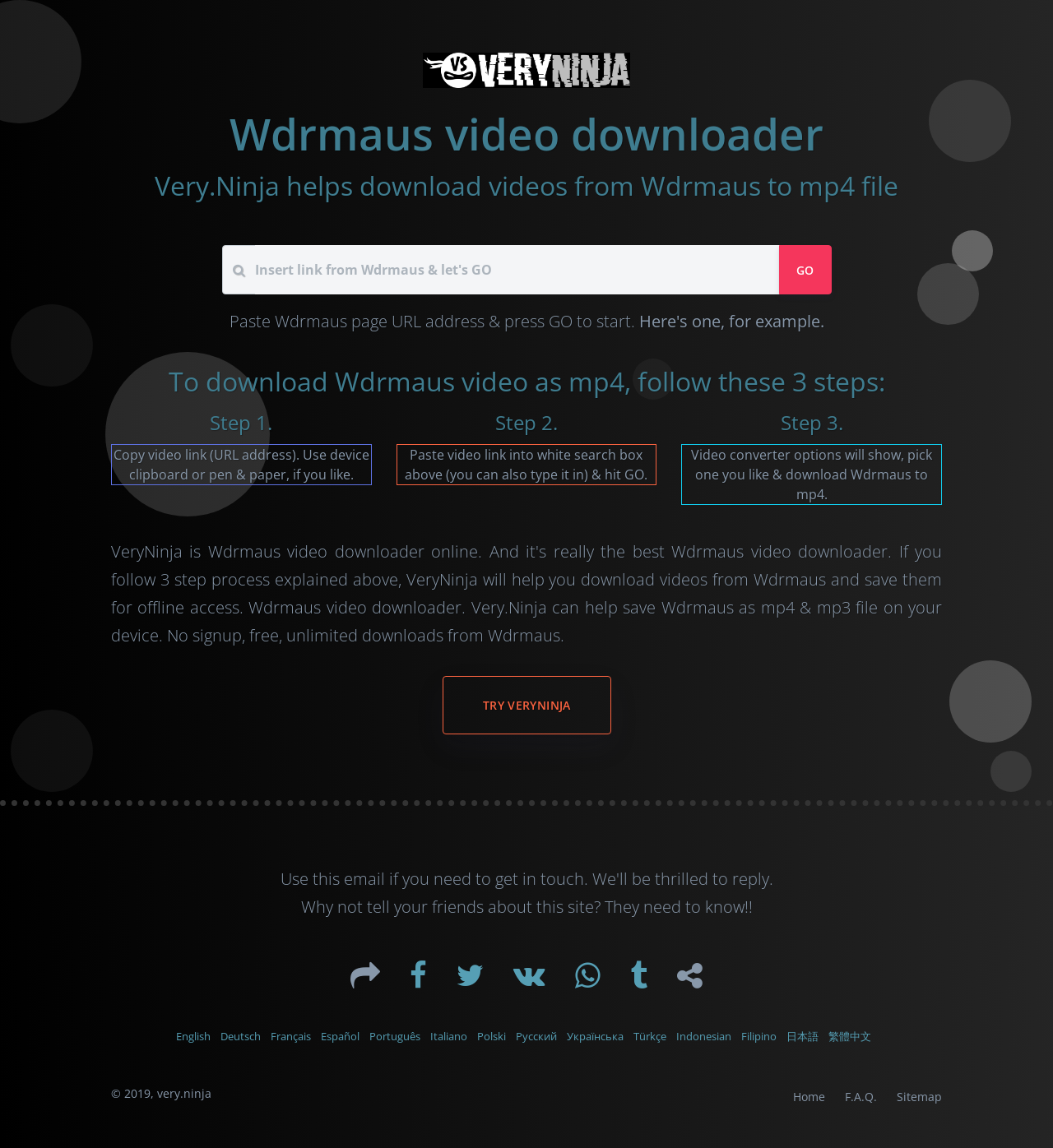Extract the main title from the webpage.

Wdrmaus video downloader